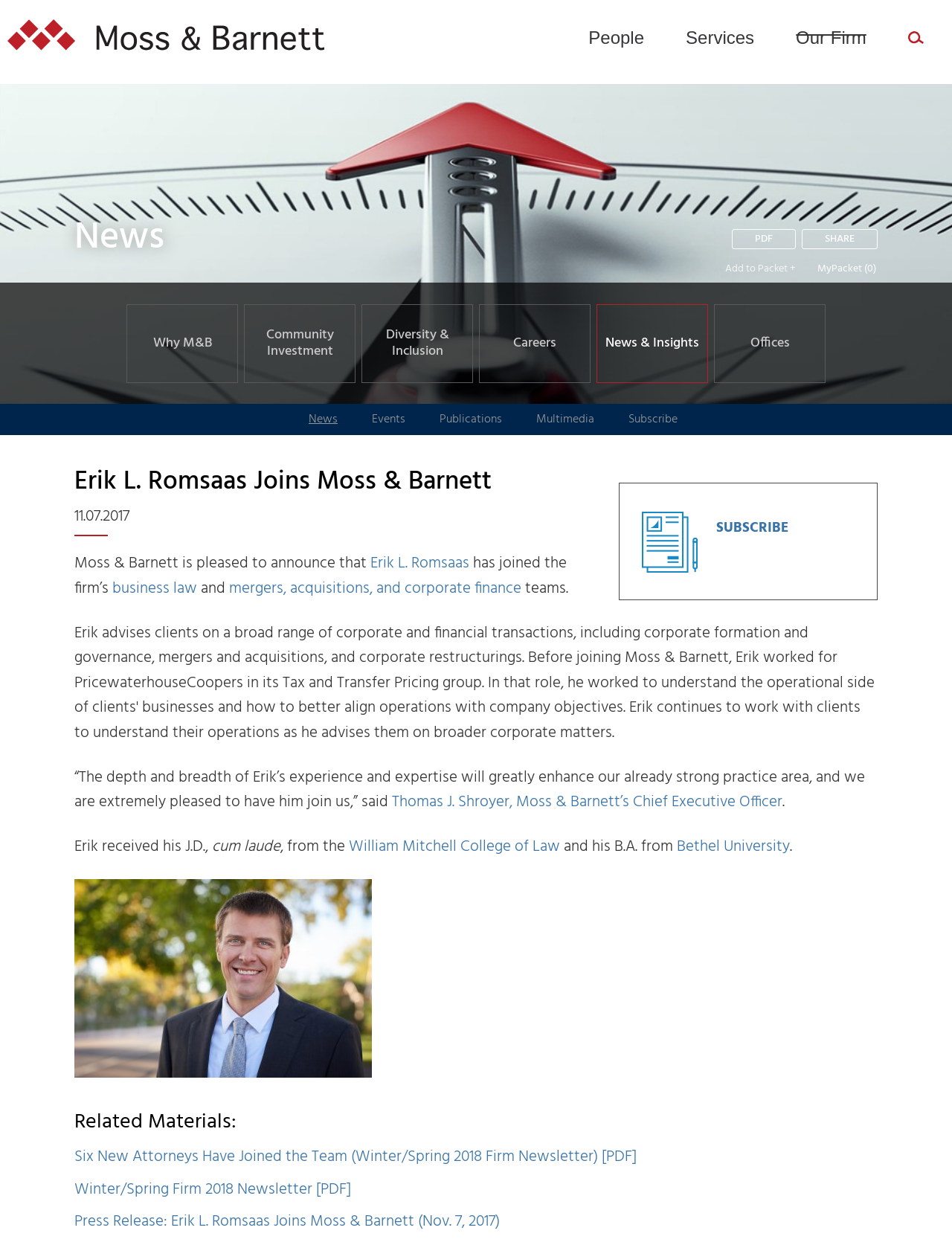Answer briefly with one word or phrase:
How many related materials are there?

3